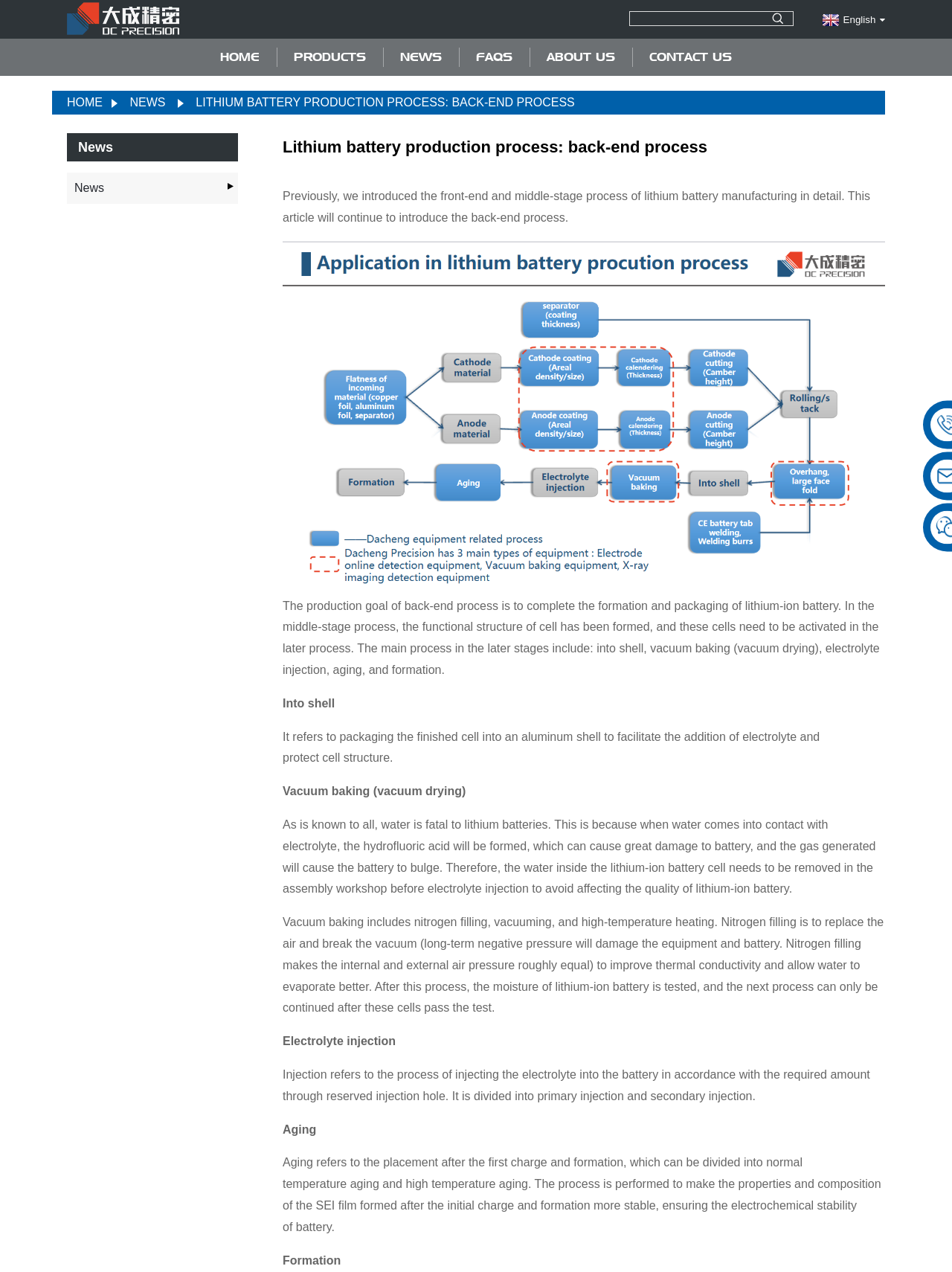Provide the bounding box coordinates for the specified HTML element described in this description: "Home". The coordinates should be four float numbers ranging from 0 to 1, in the format [left, top, right, bottom].

[0.07, 0.076, 0.108, 0.086]